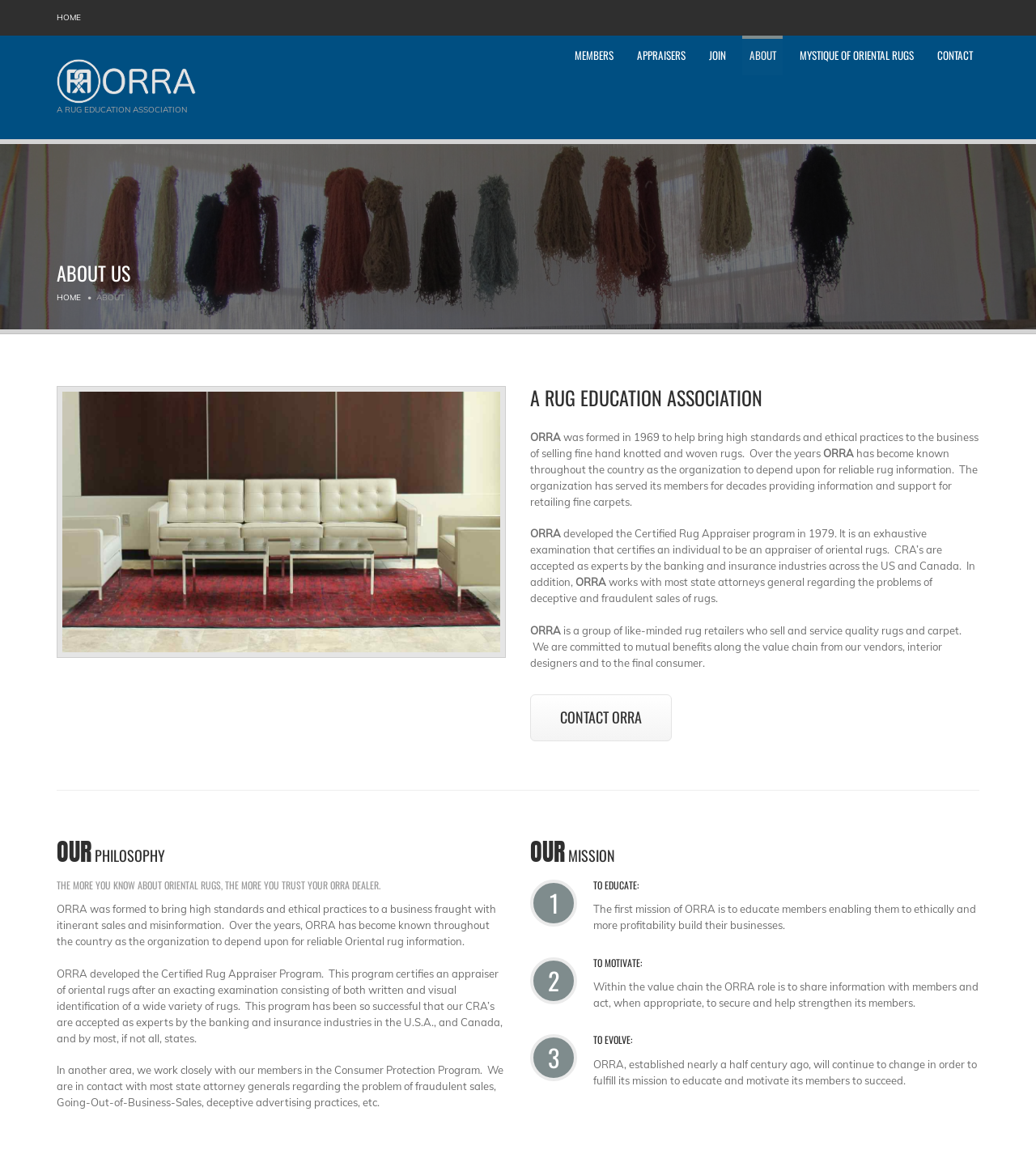Please answer the following question using a single word or phrase: 
What is the purpose of the Certified Rug Appraiser program?

To certify appraisers of oriental rugs